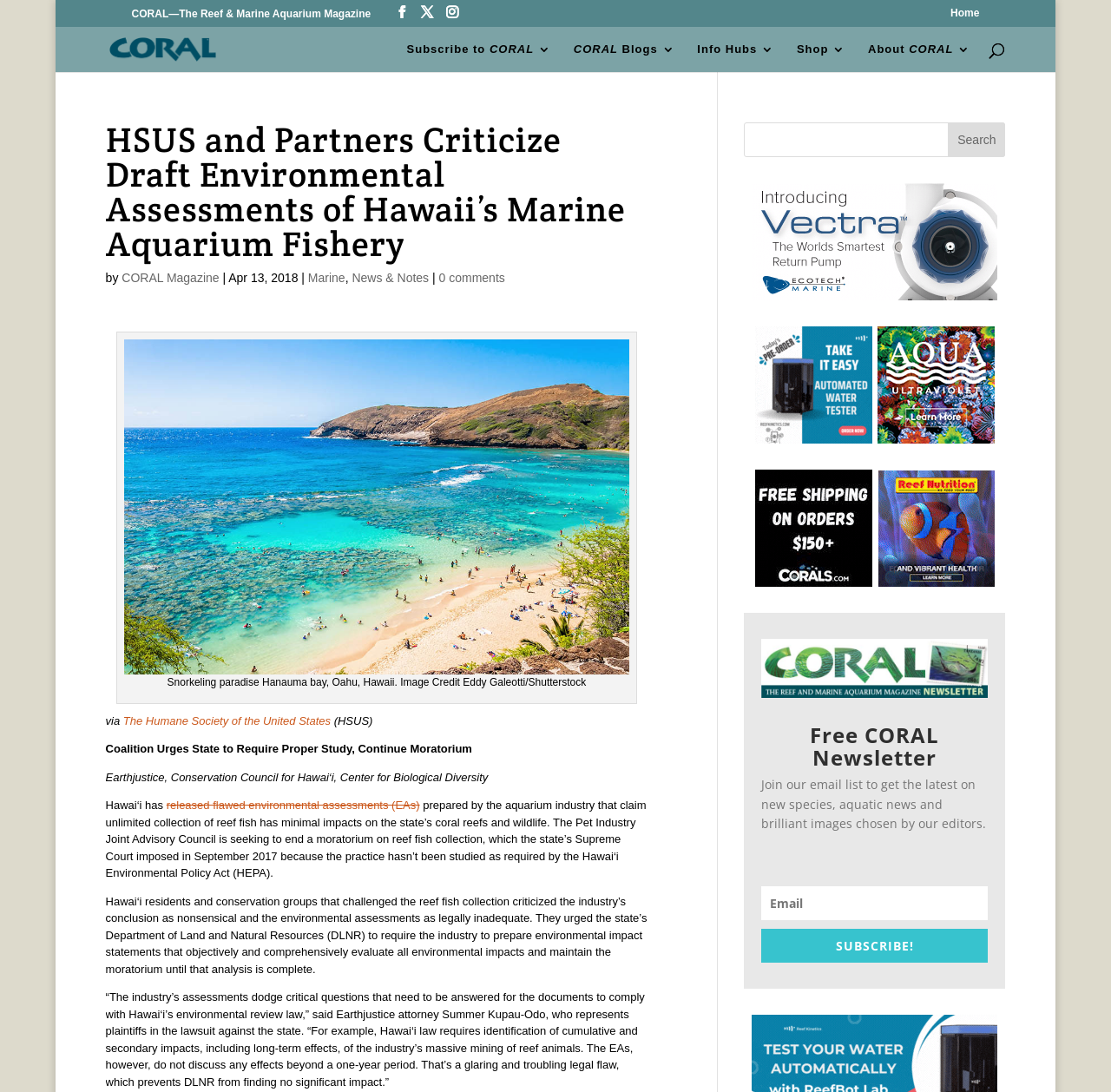Identify and provide the bounding box for the element described by: "News & Notes".

[0.317, 0.248, 0.386, 0.261]